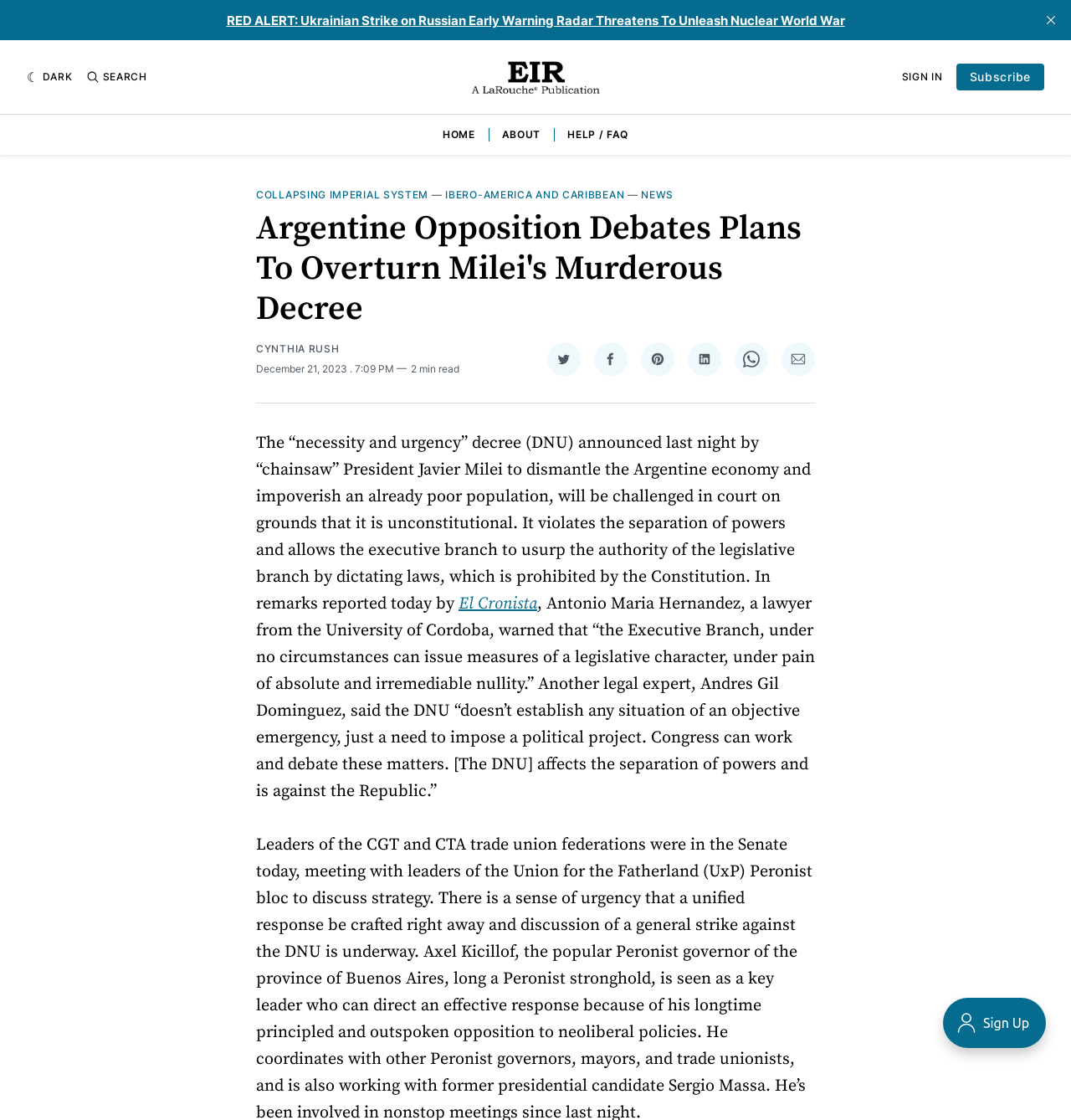What is the name of the president mentioned in the article?
Based on the image content, provide your answer in one word or a short phrase.

Javier Milei